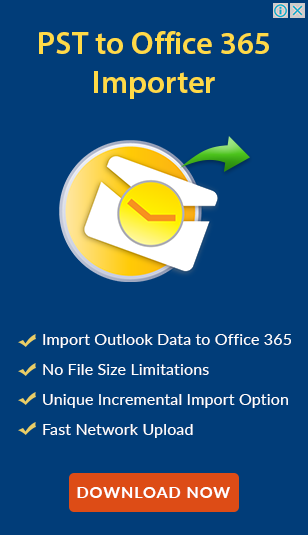What is the unique feature of the incremental import option?
Based on the visual, give a brief answer using one word or a short phrase.

No file size limitations